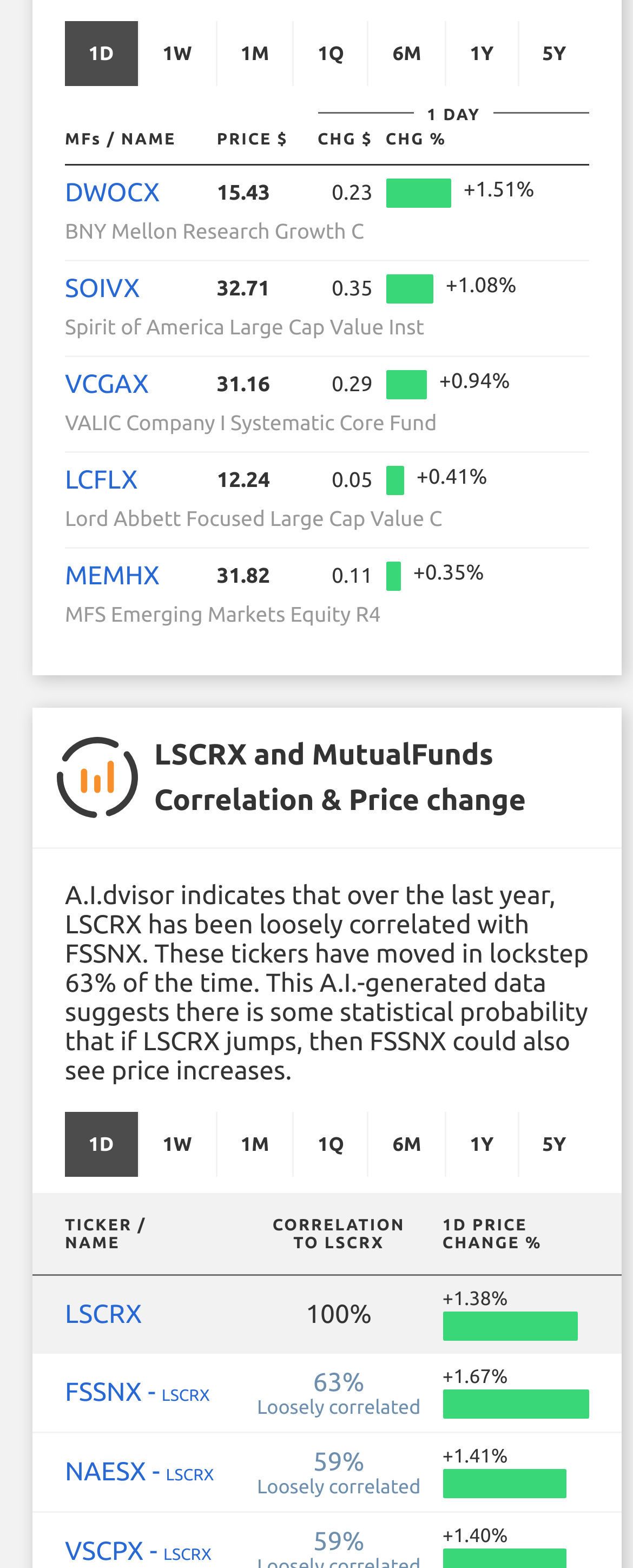Using the elements shown in the image, answer the question comprehensively: What is the correlation between LSCRX and FSSNX?

According to the text, 'A.I.dvisor indicates that over the last year, LSCRX has been loosely correlated with FSSNX. These tickers have moved in lockstep 63% of the time.' This suggests that the correlation between LSCRX and FSSNX is 63%.